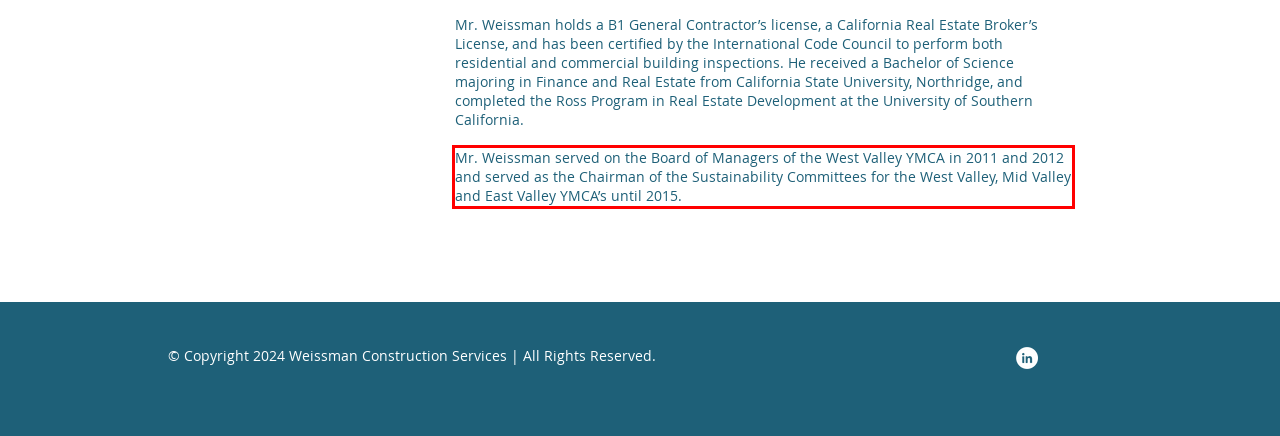Please perform OCR on the text within the red rectangle in the webpage screenshot and return the text content.

Mr. Weissman served on the Board of Managers of the West Valley YMCA in 2011 and 2012 and served as the Chairman of the Sustainability Committees for the West Valley, Mid Valley and East Valley YMCA’s until 2015.